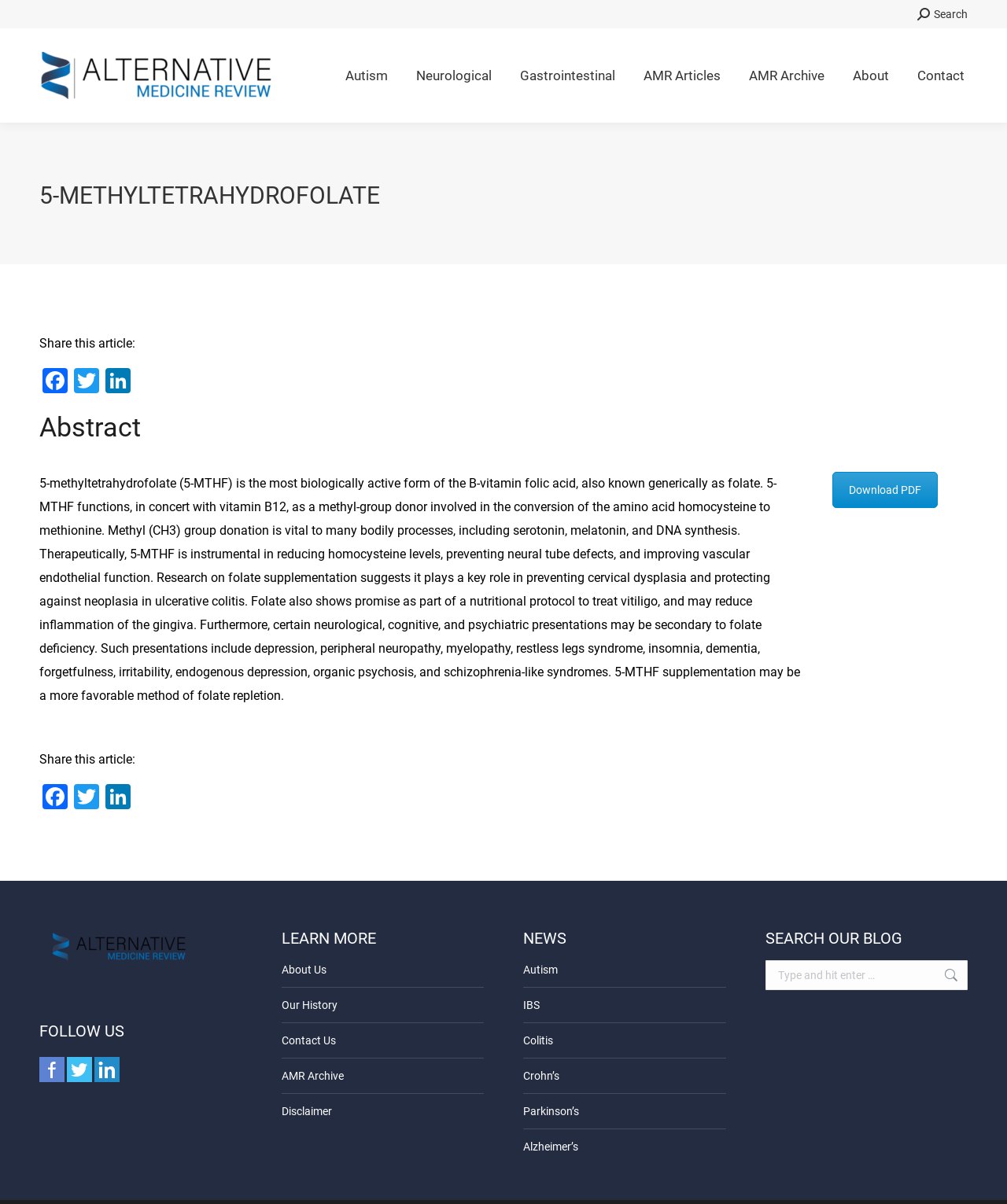Given the element description Parkinson’s, predict the bounding box coordinates for the UI element in the webpage screenshot. The format should be (top-left x, top-left y, bottom-right x, bottom-right y), and the values should be between 0 and 1.

[0.52, 0.915, 0.575, 0.931]